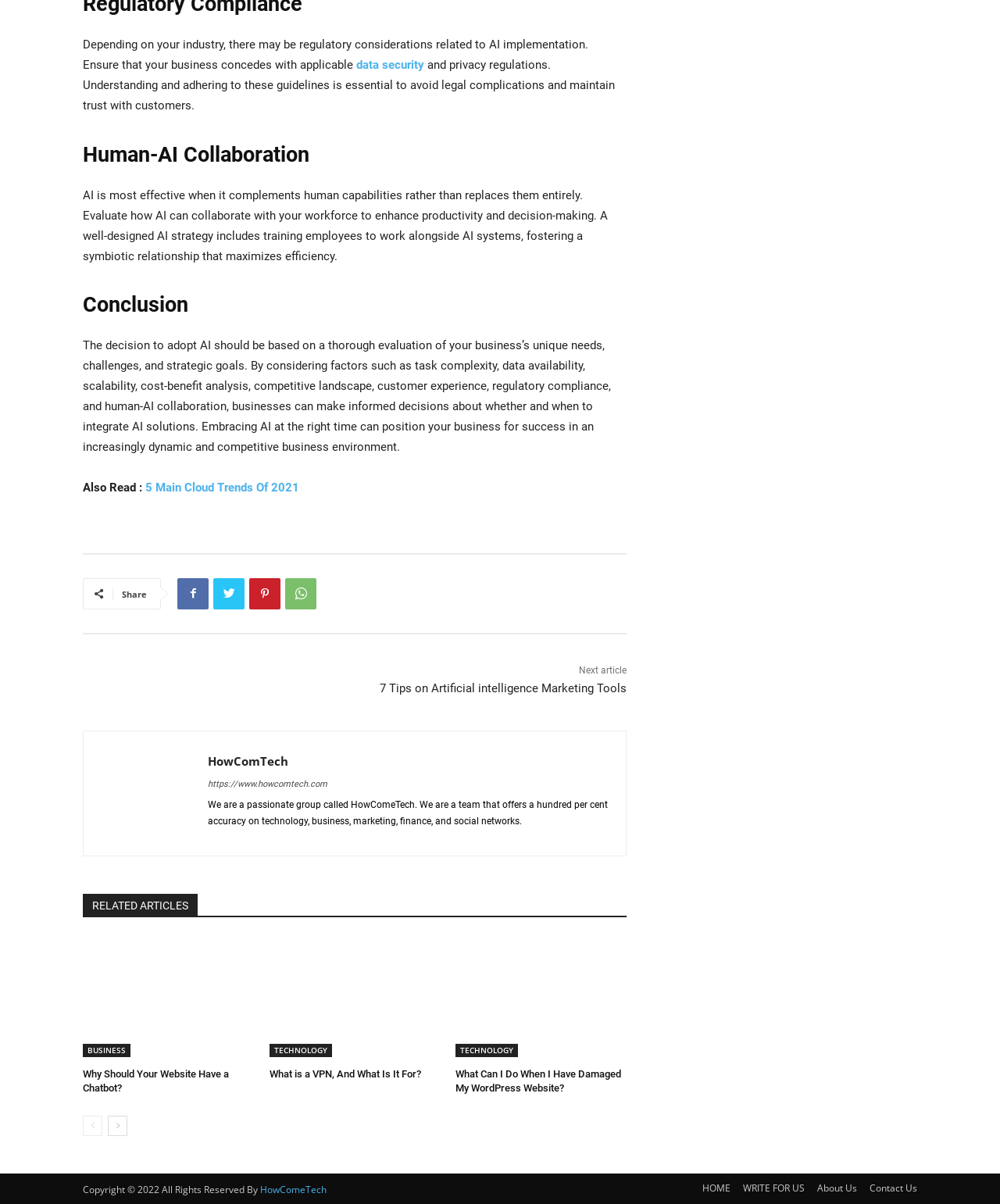Identify the bounding box coordinates of the area that should be clicked in order to complete the given instruction: "Check out the popular article about Play-Doh Frog N Colors Starter Set". The bounding box coordinates should be four float numbers between 0 and 1, i.e., [left, top, right, bottom].

None